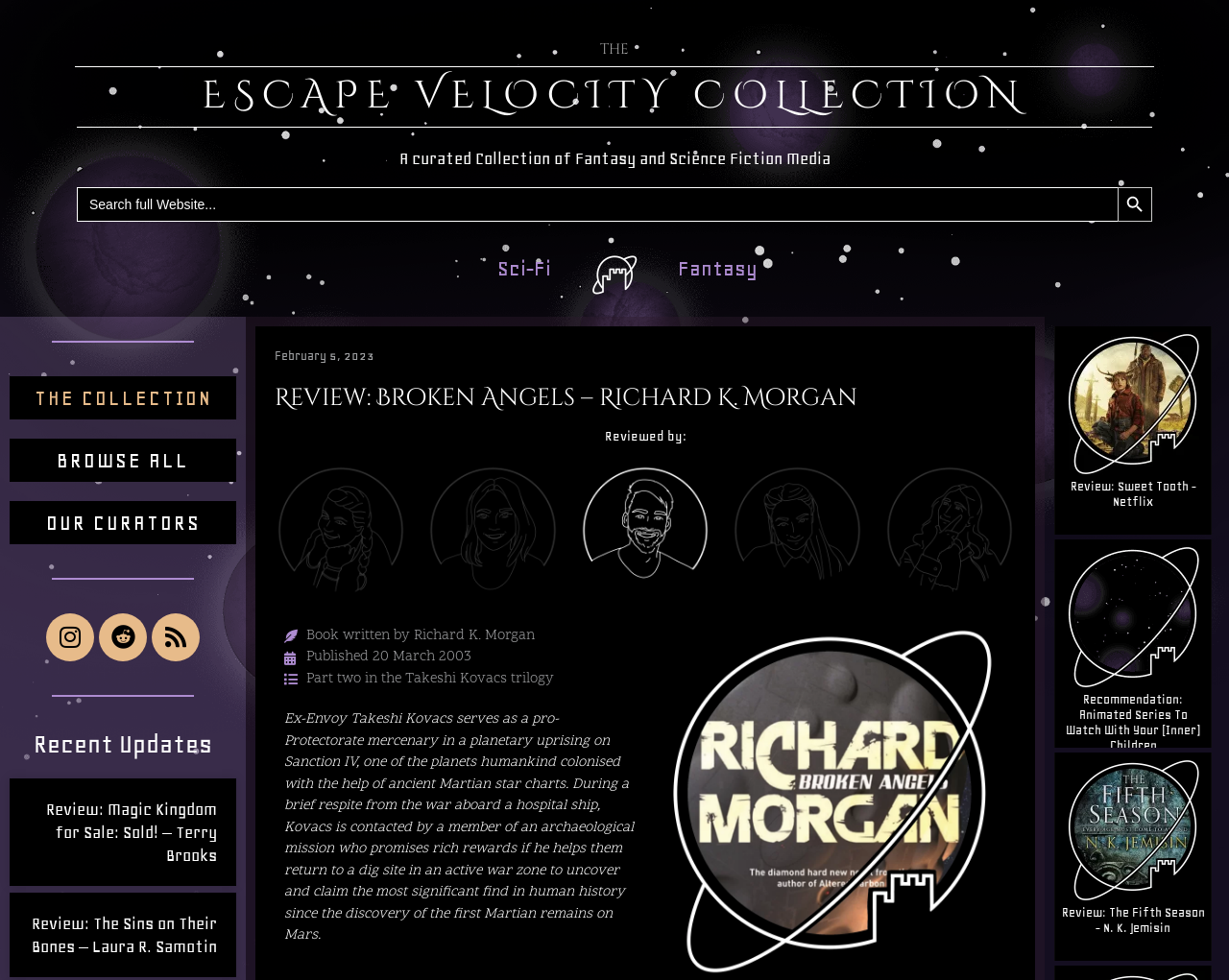What is the name of the book being reviewed in 'Review: Broken Angels – Richard K. Morgan'?
Refer to the image and provide a detailed answer to the question.

I found the answer by looking at the heading element with the text 'Review: Broken Angels – Richard K. Morgan' and extracting the book title 'Broken Angels' from it.